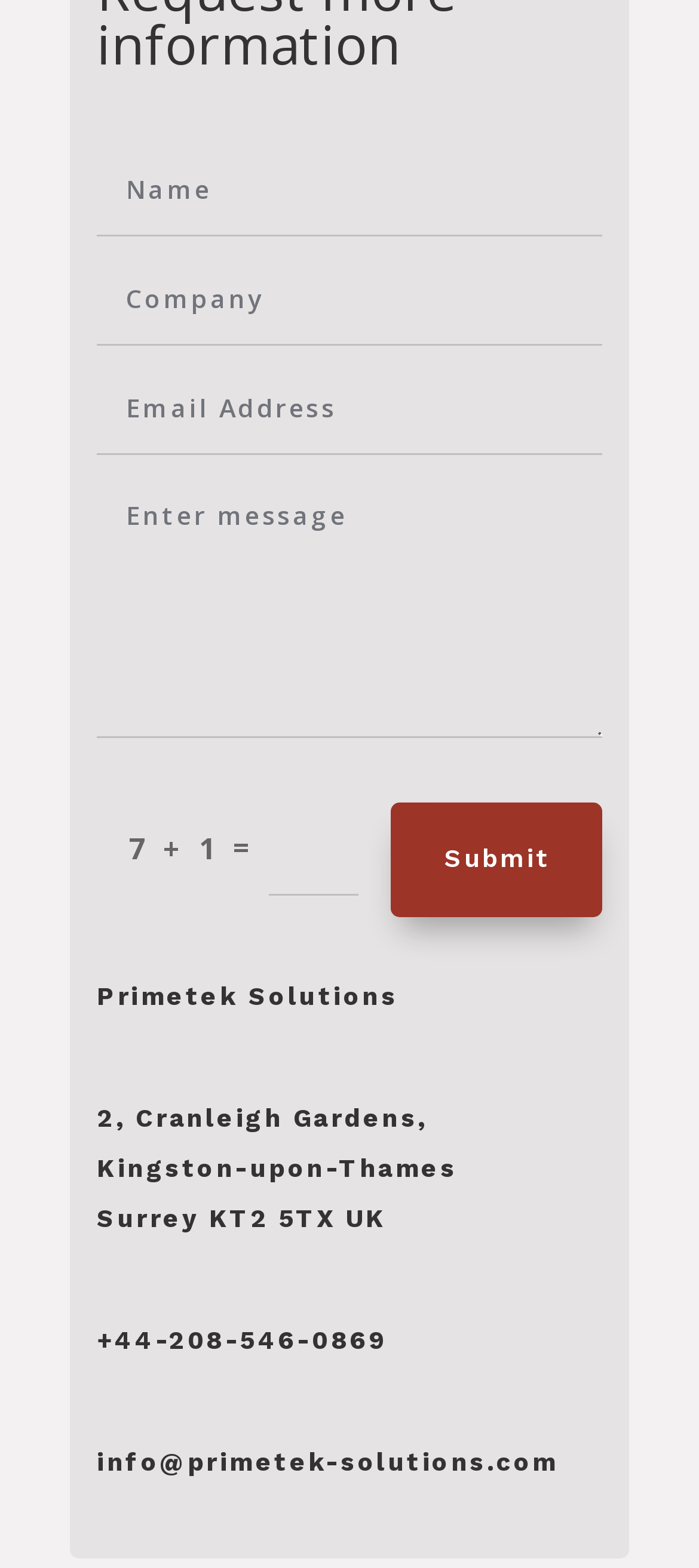Answer the question with a brief word or phrase:
What is the phone number?

+44-208-546-0869